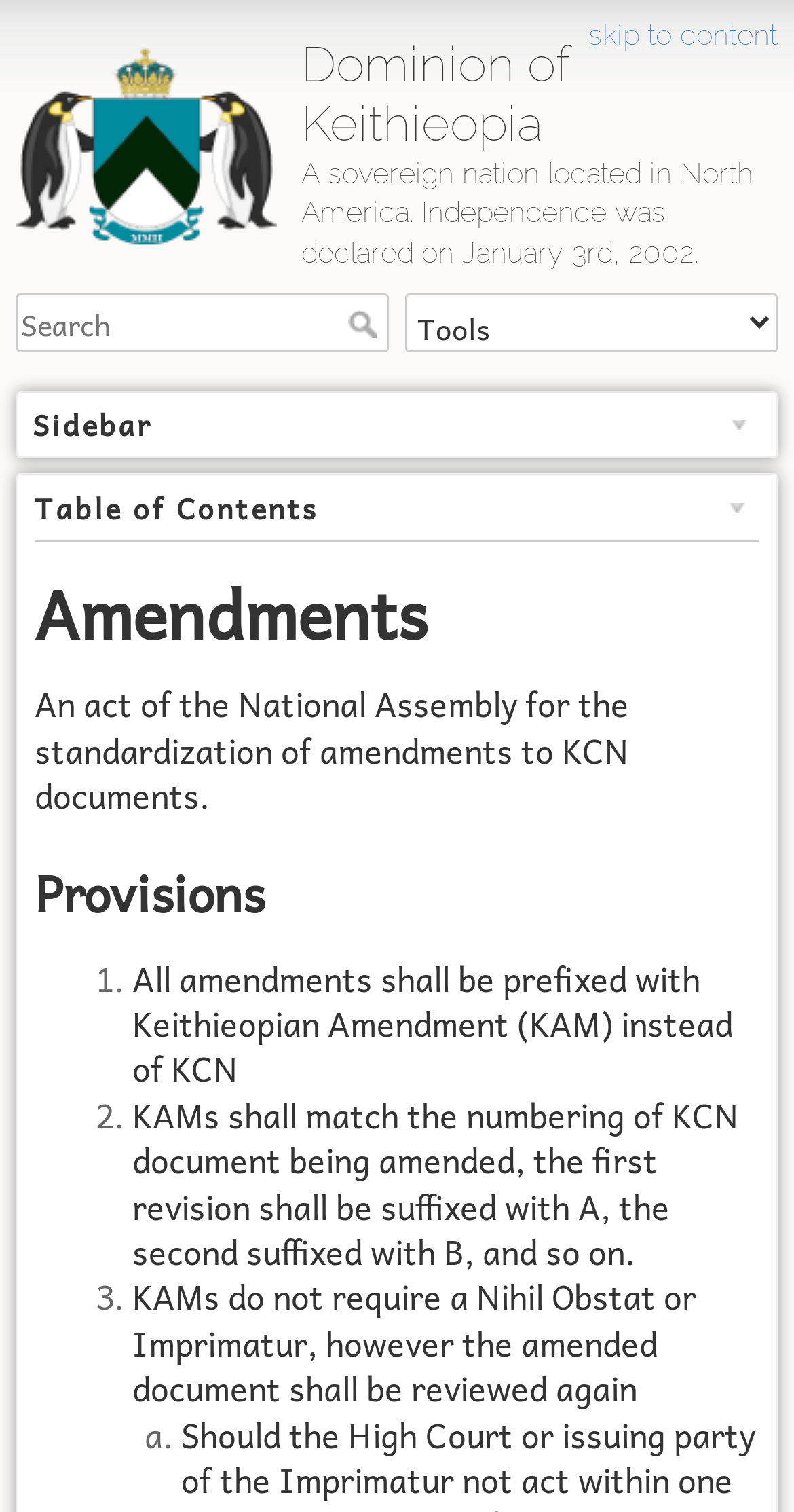What is the topic of the amendments?
Please respond to the question with as much detail as possible.

The answer can be found in the StaticText element 'An act of the National Assembly for the standardization of amendments to KCN documents.' which is located in the 'Amendments' section of the webpage, indicating that the amendments are related to KCN documents.